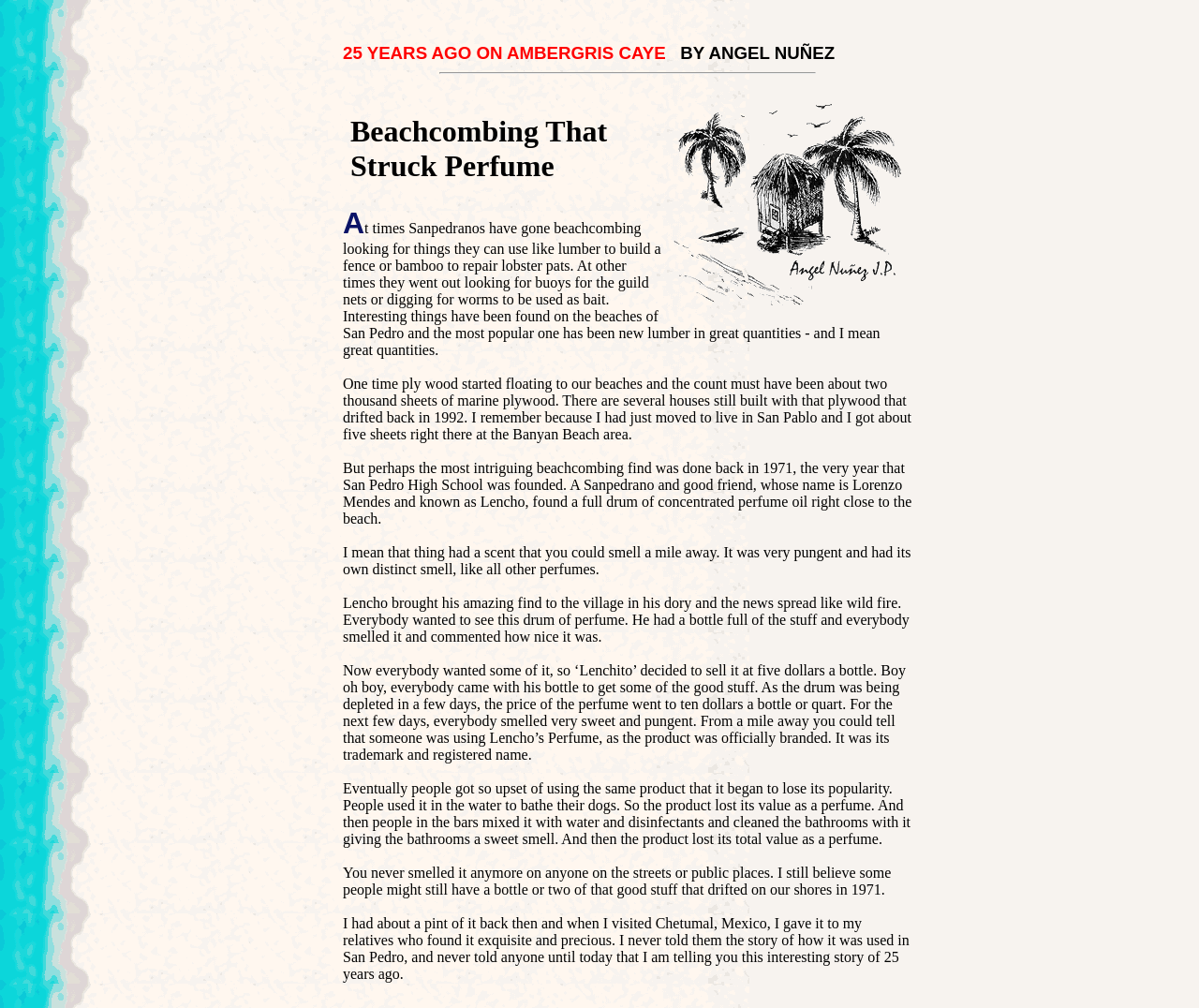What is the main topic of this story?
Identify the answer in the screenshot and reply with a single word or phrase.

Beachcombing